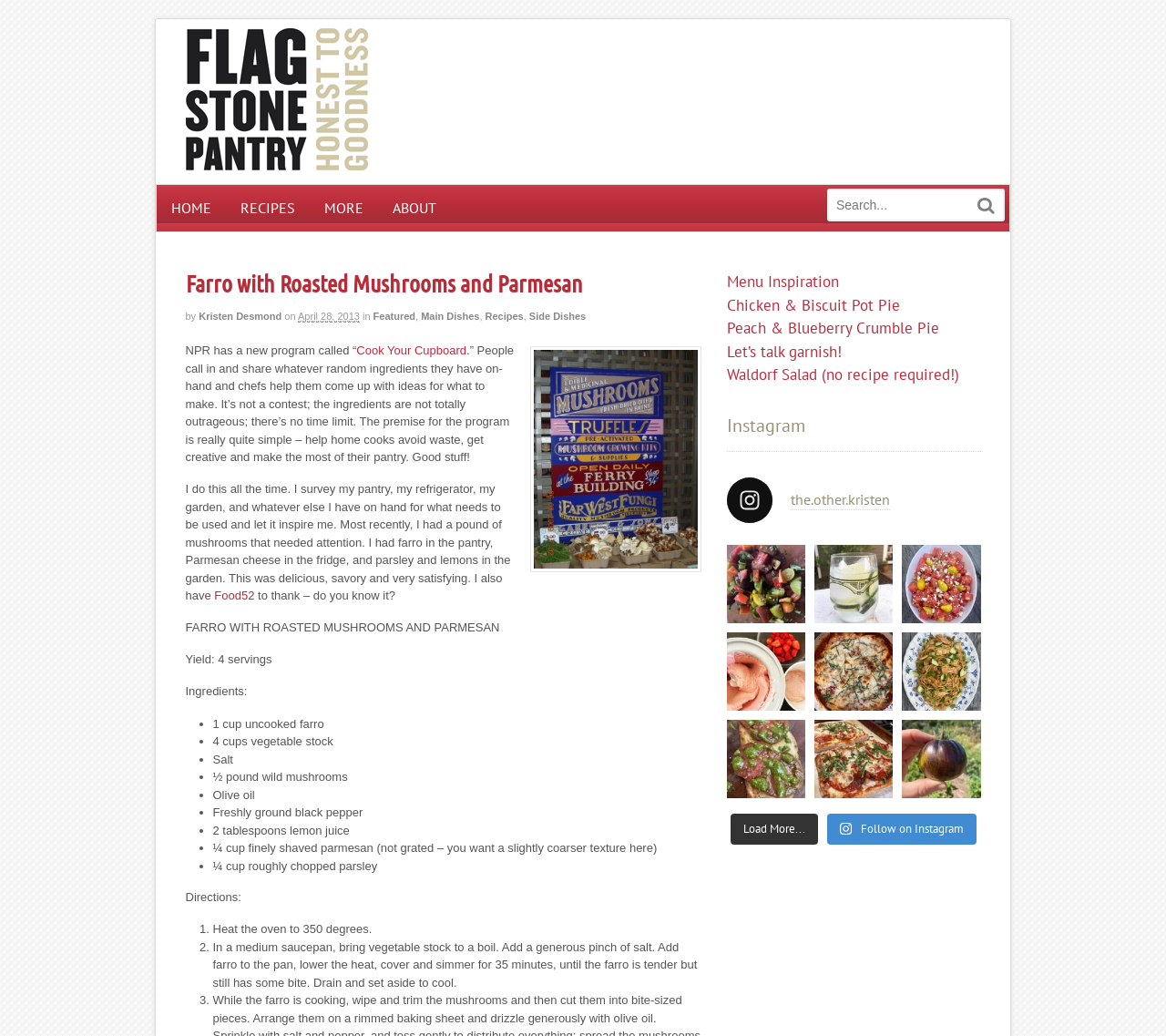Create a detailed summary of all the visual and textual information on the webpage.

This webpage is about a recipe for Farro with Roasted Mushrooms and Parmesan, hosted on a blog called Flagstone Pantry. At the top of the page, there is a navigation menu with links to HOME, RECIPES, MORE, and ABOUT. Below the navigation menu, there is a search bar with a magnifying glass icon.

The main content of the page is divided into two sections. On the left side, there is a header with the title "Farro with Roasted Mushrooms and Parmesan" and a brief introduction to the recipe. Below the header, there is a paragraph of text describing the inspiration behind the recipe, followed by a photo of the finished dish.

On the right side of the page, there is a list of ingredients and instructions for preparing the recipe. The ingredients are listed in a bullet-point format, with each item preceded by a dot. The instructions are numbered and provide a step-by-step guide to cooking the farro and preparing the roasted mushrooms and Parmesan.

Below the recipe, there is a section with links to other recipes and articles on the blog, including Menu Inspiration, Chicken & Biscuit Pot Pie, and Peach & Blueberry Crumble Pie. There is also a section with Instagram posts, each featuring a photo and a brief description of a dish or ingredient.

Throughout the page, there are several images, including photos of the finished dish, ingredients, and cooking steps. The overall design of the page is clean and easy to navigate, with clear headings and concise text.